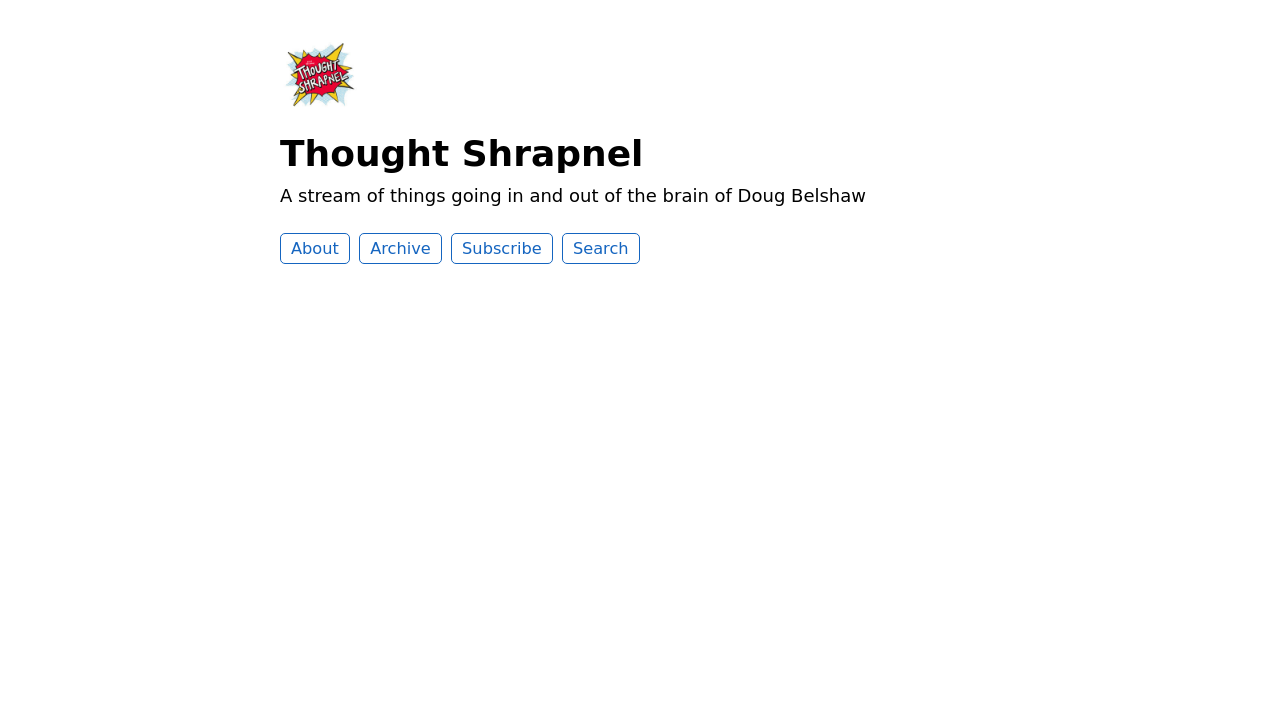Give a succinct answer to this question in a single word or phrase: 
What is the description of the profile?

A stream of things going in and out of the brain of Doug Belshaw